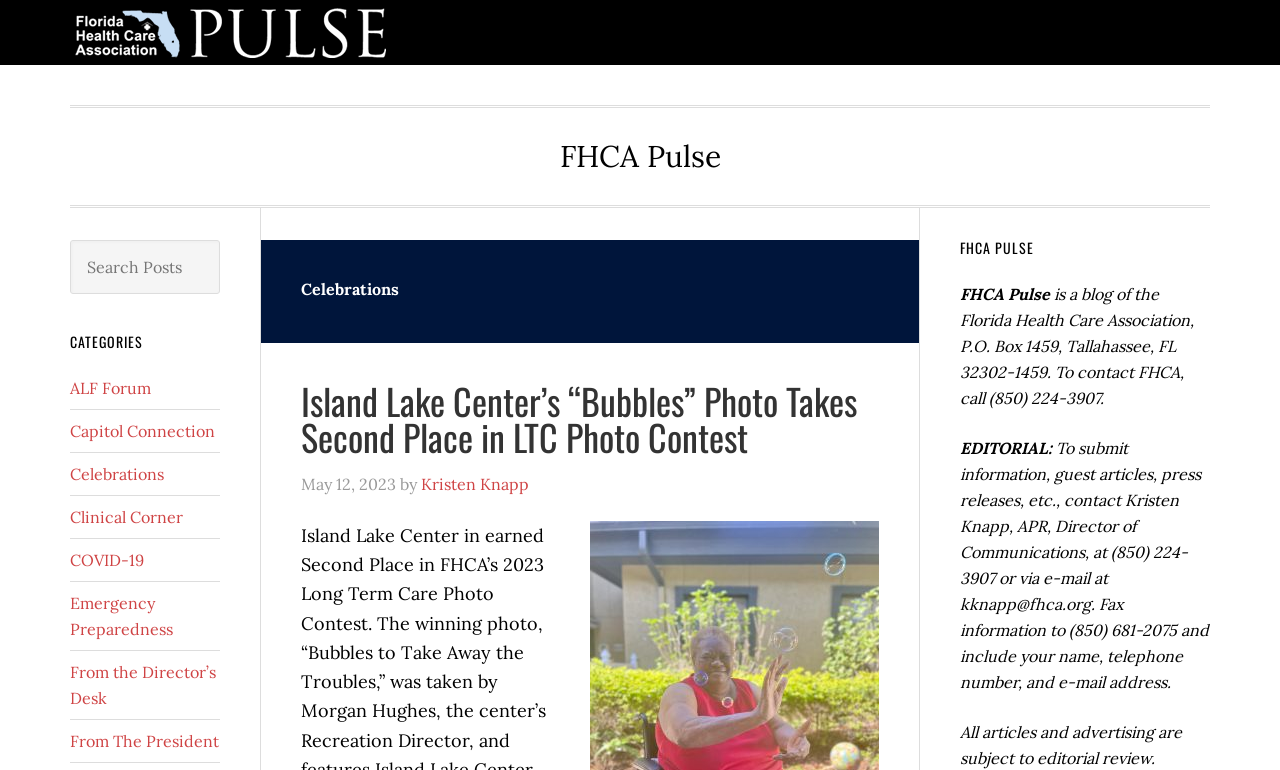Describe all the key features of the webpage in detail.

The webpage is titled "Celebrations – Page 3" and appears to be a blog or news page. At the top, there are four "Skip to" links, which are likely accessibility features. Below these links, there is a prominent link to "FHCA PULSE" and a static text element with the same label.

The main content of the page is divided into two sections. On the left, there is a list of articles or posts, with the first one titled "Island Lake Center’s “Bubbles” Photo Takes Second Place in LTC Photo Contest". This article has a link to the full content, a timestamp "May 12, 2023", and an author credit to "Kristen Knapp".

On the right, there is a sidebar with several sections. The top section is labeled "Primary Sidebar" and contains a heading "FHCA PULSE" and some static text describing the FHCA Pulse blog. Below this, there is a section with editorial guidelines, including contact information for submitting articles and press releases.

Further down the sidebar, there is a "Secondary Sidebar" section, which contains a search box with a label "Search Posts" and a button to submit the search. Below the search box, there is a list of categories, including "ALF Forum", "Capitol Connection", "Celebrations", and several others.

Overall, the page appears to be a blog or news page with a focus on celebrations and achievements in the healthcare industry, with a prominent section for editorial guidelines and a sidebar with search and category features.